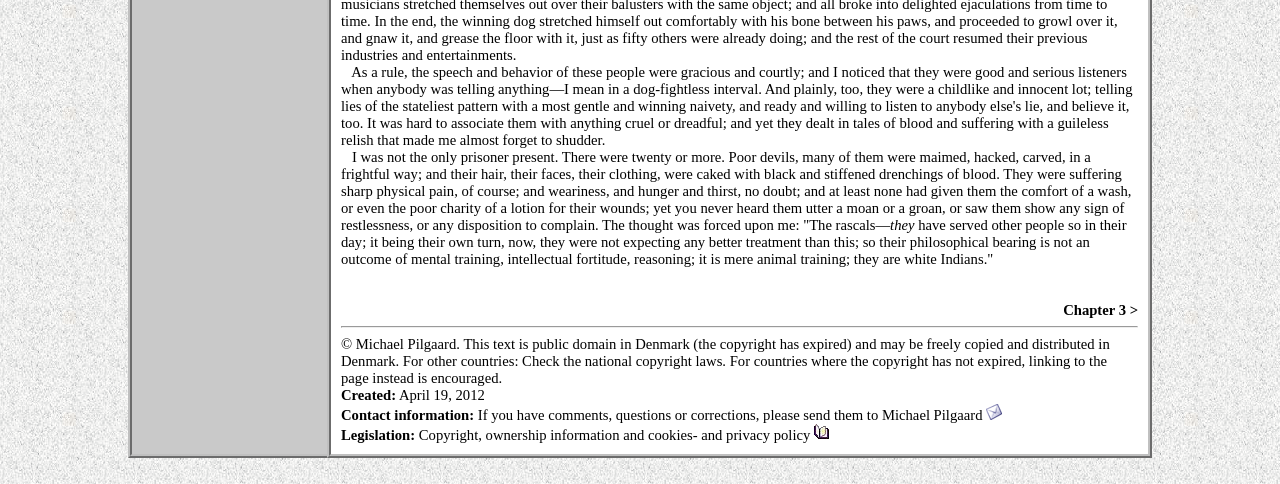Refer to the image and provide a thorough answer to this question:
What is the purpose of the link 'Michael Pilgaard Mail'?

The answer can be inferred by looking at the surrounding text, which says 'If you have comments, questions or corrections, please send them to...' and provides a link to 'Michael Pilgaard Mail'.